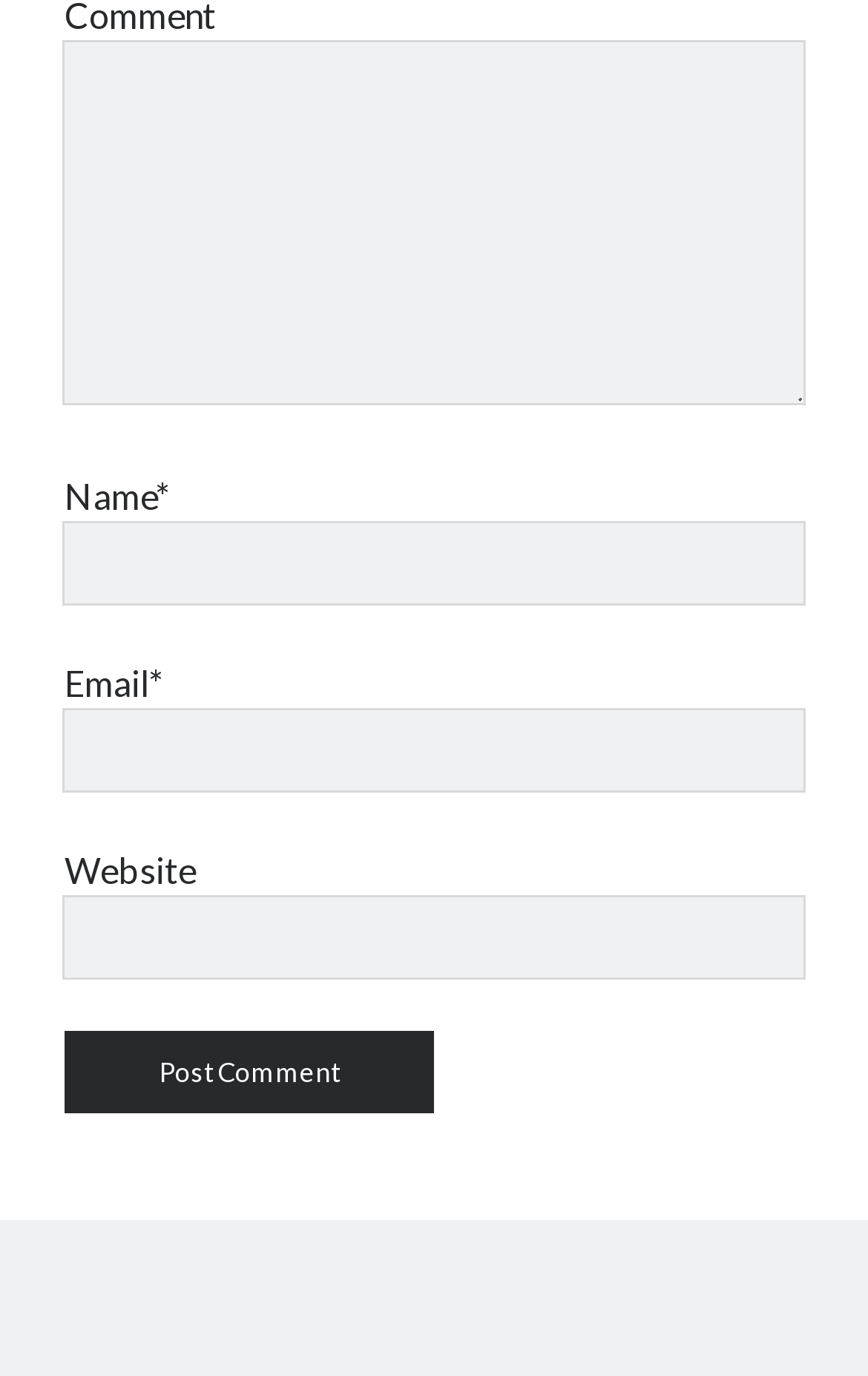Give a one-word or short-phrase answer to the following question: 
What is the purpose of the button at the bottom?

Post Comment